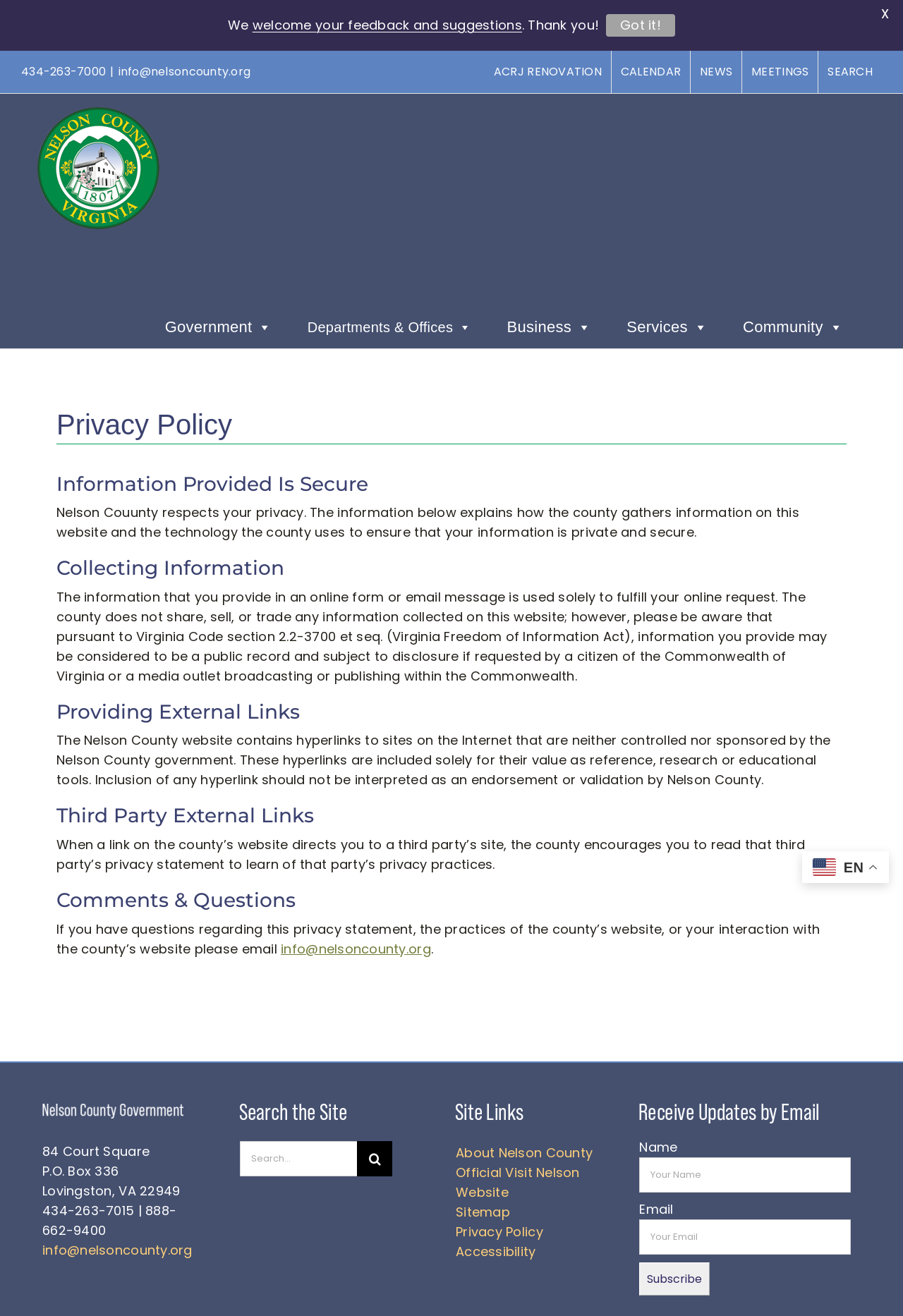Create a detailed summary of all the visual and textual information on the webpage.

The webpage is about the Privacy Policy of Nelson County, Virginia. At the top, there is a navigation menu with links to "ACRJ RENOVATION", "CALENDAR", "NEWS", "MEETINGS", and "SEARCH". Below this menu, there is a logo of Nelson County Virginia, accompanied by a phone number and an email address.

The main content of the page is divided into sections, each with a heading. The first section is "Privacy Policy", which explains that Nelson County respects users' privacy and describes how the county gathers information on its website. The second section is "Information Provided Is Secure", which assures users that their information is private and secure.

The following sections are "Collecting Information", "Providing External Links", "Third Party External Links", and "Comments & Questions". These sections provide detailed information about how the county collects and uses user data, how it provides links to external websites, and how users can contact the county with questions or comments.

At the bottom of the page, there is a section with contact information, including an address, phone numbers, and an email address. There is also a search bar and a section with links to "About Nelson County", "Official Visit Nelson Website", "Sitemap", "Privacy Policy", and "Accessibility".

On the right side of the page, there is a section with a newsletter subscription form, where users can enter their name and email address to subscribe. Above this form, there is a language selection option with an "EN" button. At the very bottom of the page, there is a link to go back to the top of the page.